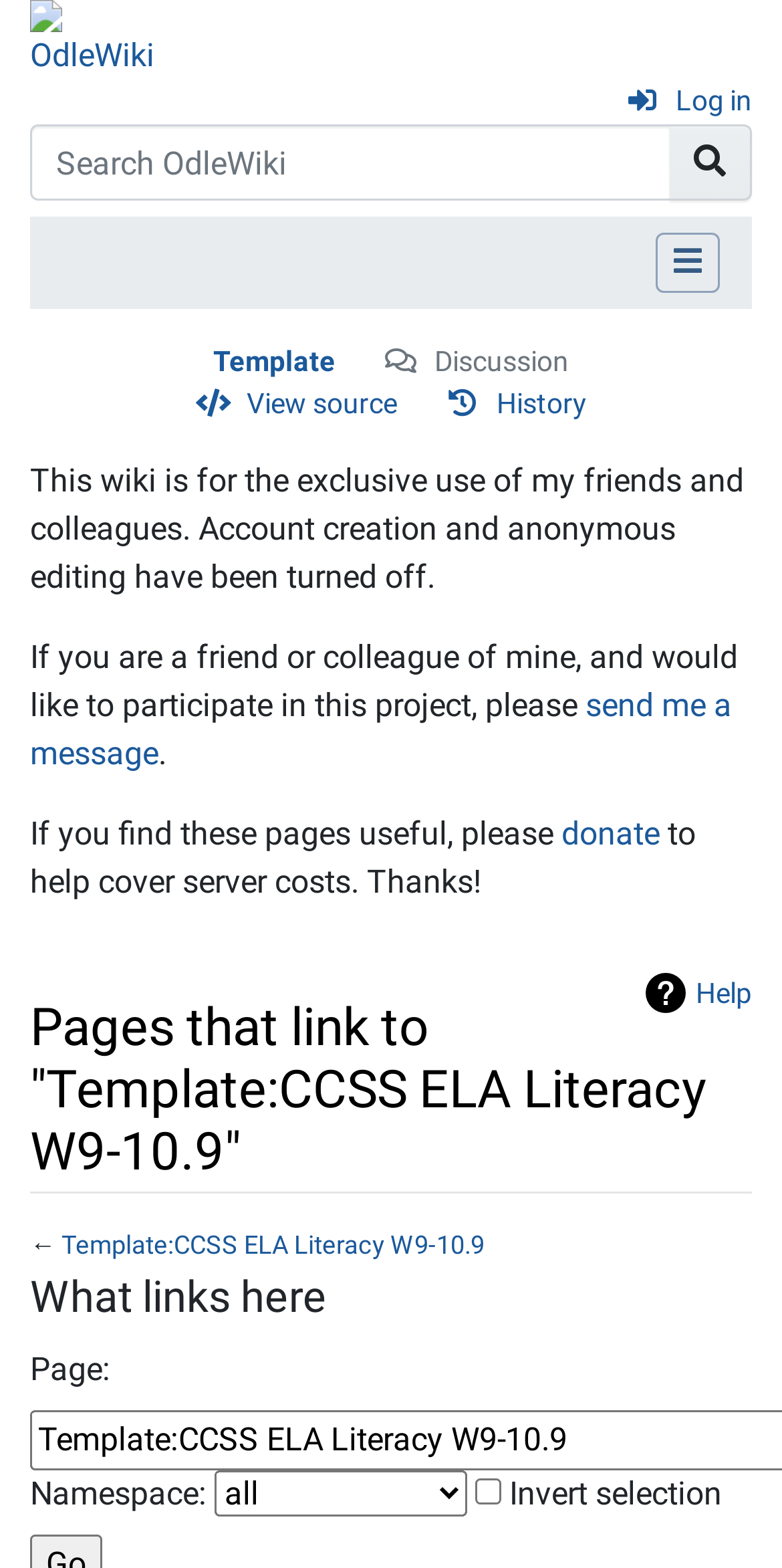Identify and provide the bounding box for the element described by: "View source".

[0.25, 0.244, 0.508, 0.271]